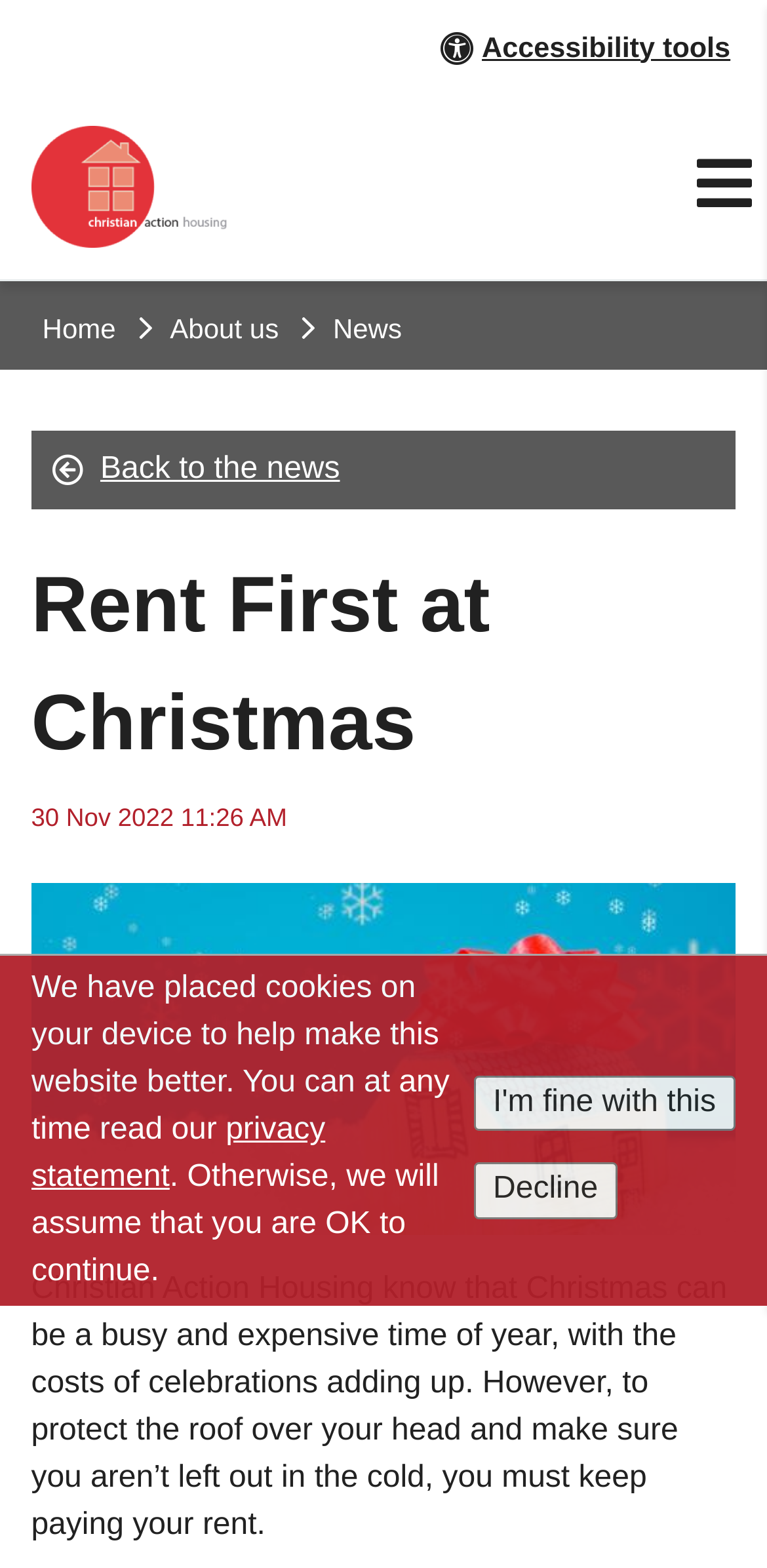What is the purpose of the 'Rent First at Christmas' initiative?
Based on the image, answer the question with a single word or brief phrase.

To protect the roof over your head